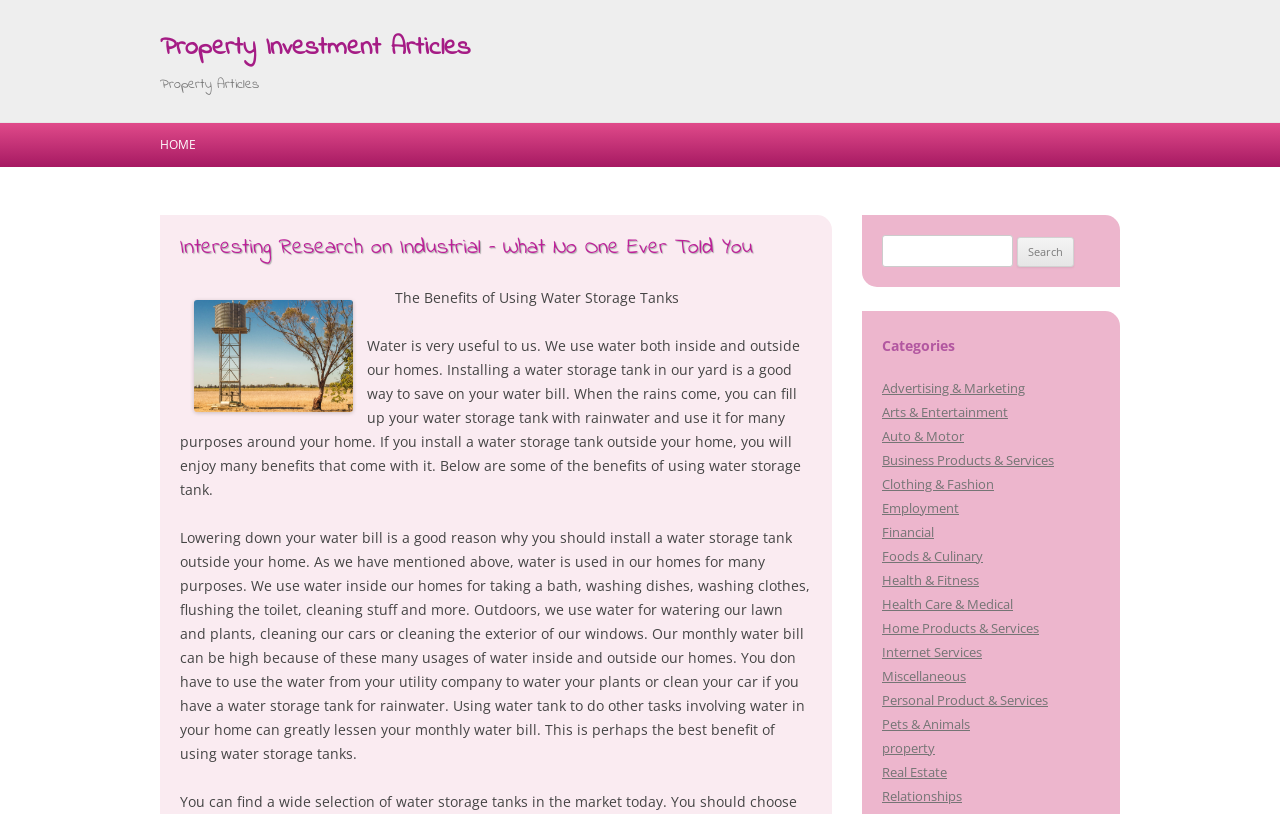What is the purpose of the search bar?
Look at the screenshot and respond with a single word or phrase.

Search for articles